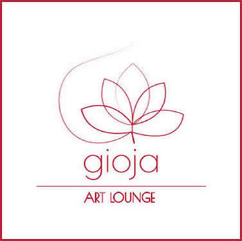Provide a comprehensive description of the image.

The image features a simple and elegant logo for "gioja ART LOUNGE." At the center, a stylized lotus flower is depicted in a delicate red outline, symbolizing beauty and tranquility. Below the flower, the name "gioja" is prominently displayed in a modern font, accentuated by the words "ART LOUNGE," which conveys a sense of sophistication and artistic ambiance. The clean white background enhances the logo's visual impact, making it suitable for a space that blends art and social gathering. This design reflects the lounge's aesthetic, inviting individuals to immerse themselves in a creative environment.